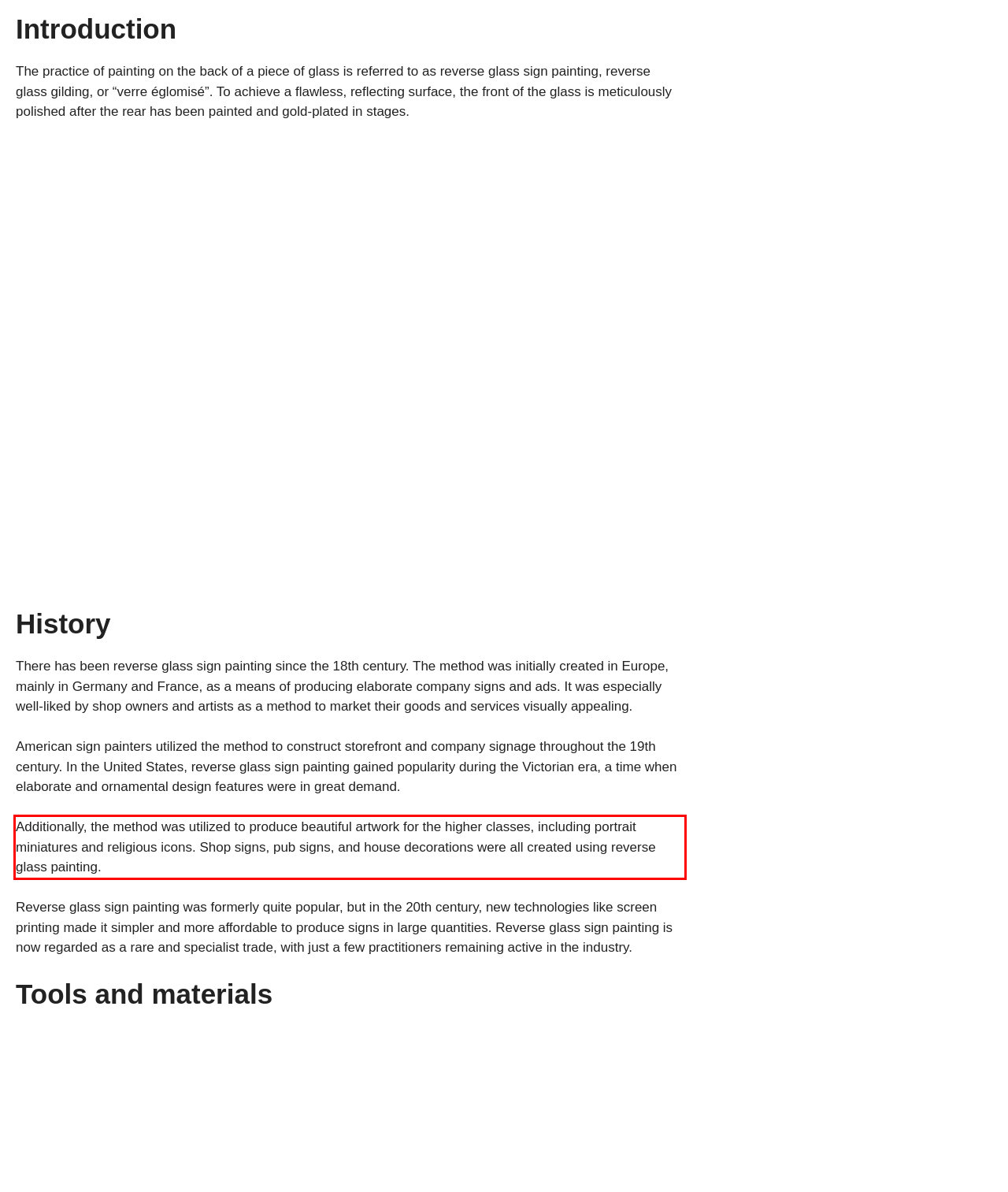You are looking at a screenshot of a webpage with a red rectangle bounding box. Use OCR to identify and extract the text content found inside this red bounding box.

Additionally, the method was utilized to produce beautiful artwork for the higher classes, including portrait miniatures and religious icons. Shop signs, pub signs, and house decorations were all created using reverse glass painting.